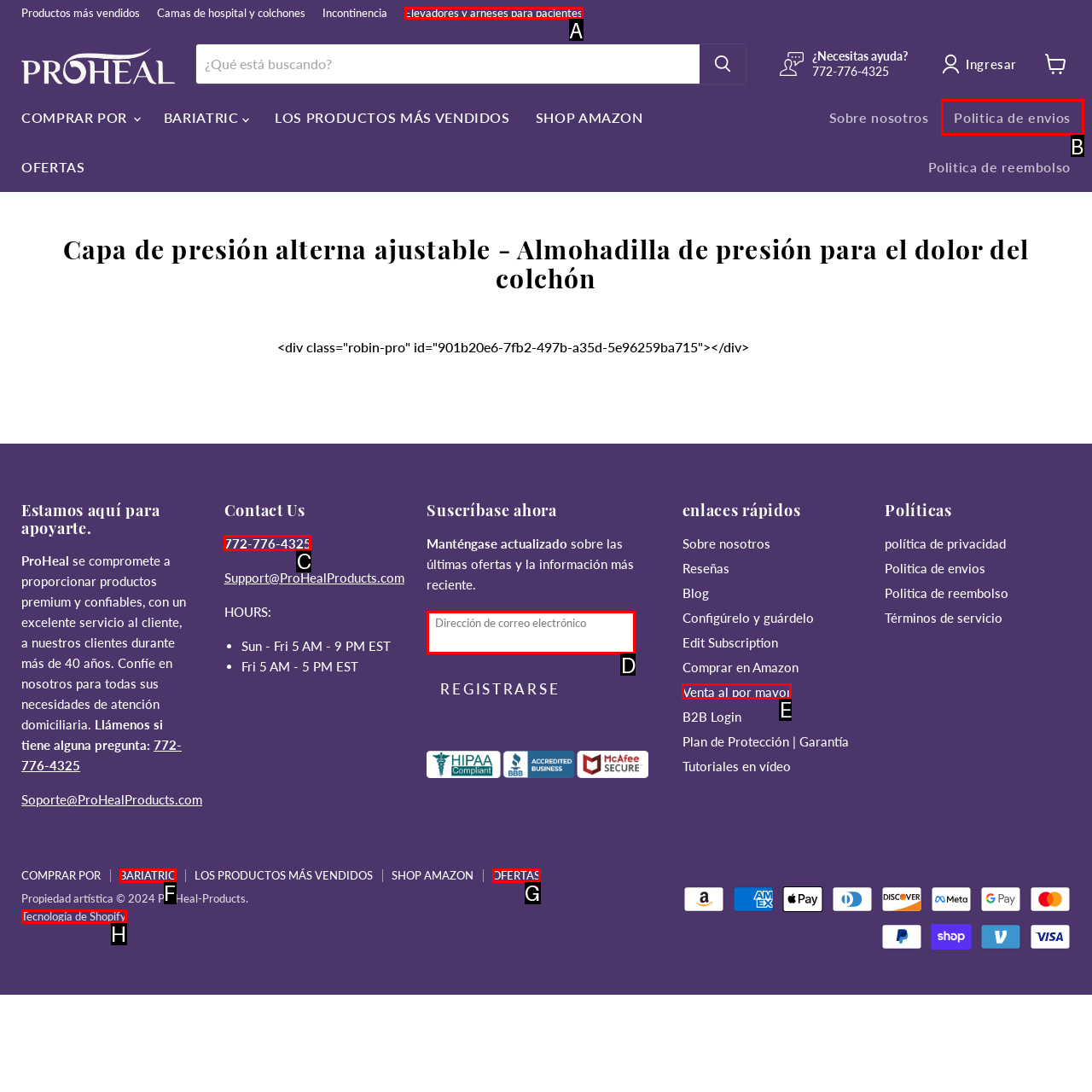Find the appropriate UI element to complete the task: Subscribe to newsletter. Indicate your choice by providing the letter of the element.

D